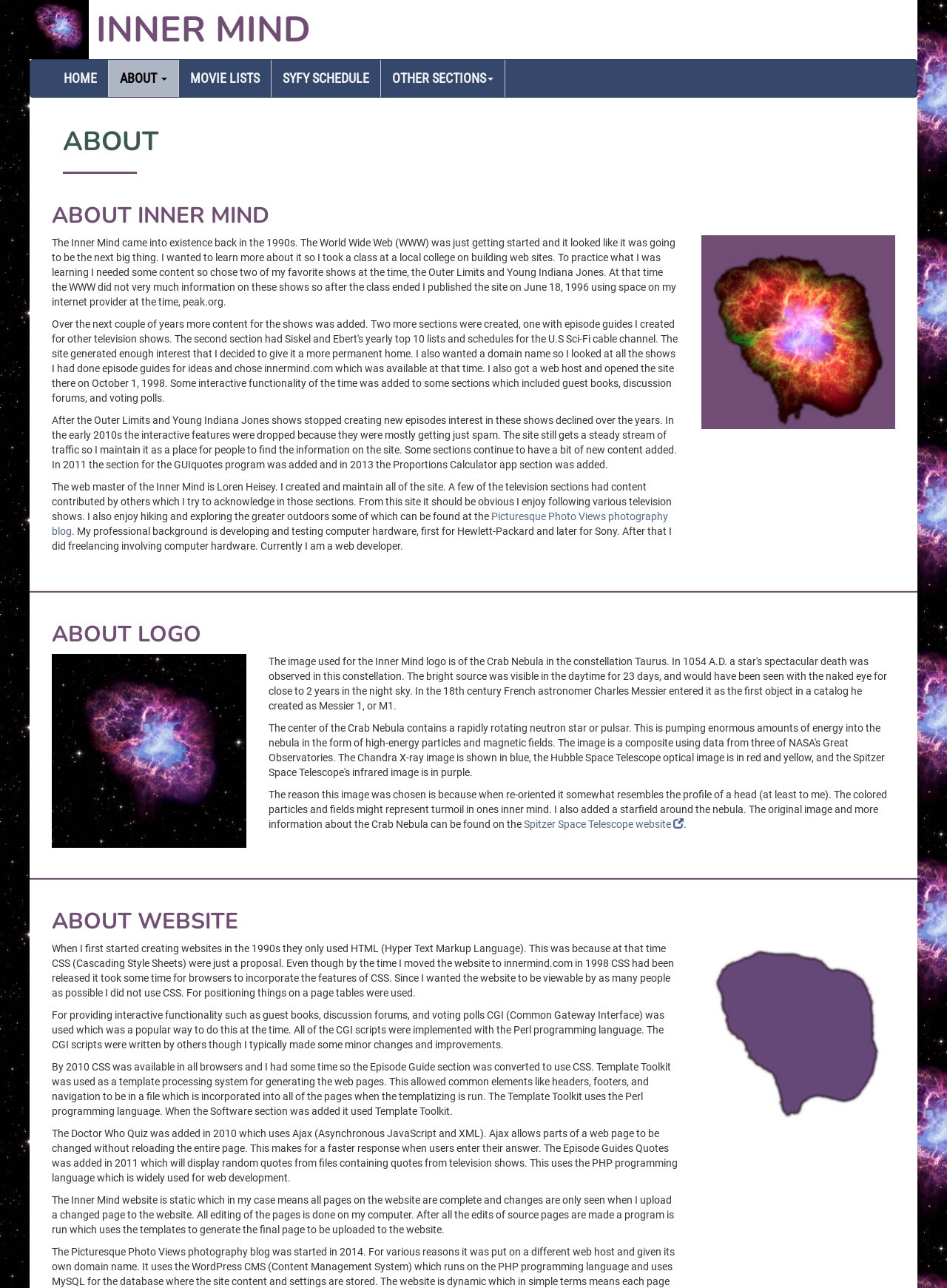What programming language was used for the CGI scripts?
Please answer the question with as much detail as possible using the screenshot.

The programming language used for the CGI scripts is Perl, which is mentioned in the 'ABOUT WEBSITE' section of the webpage.